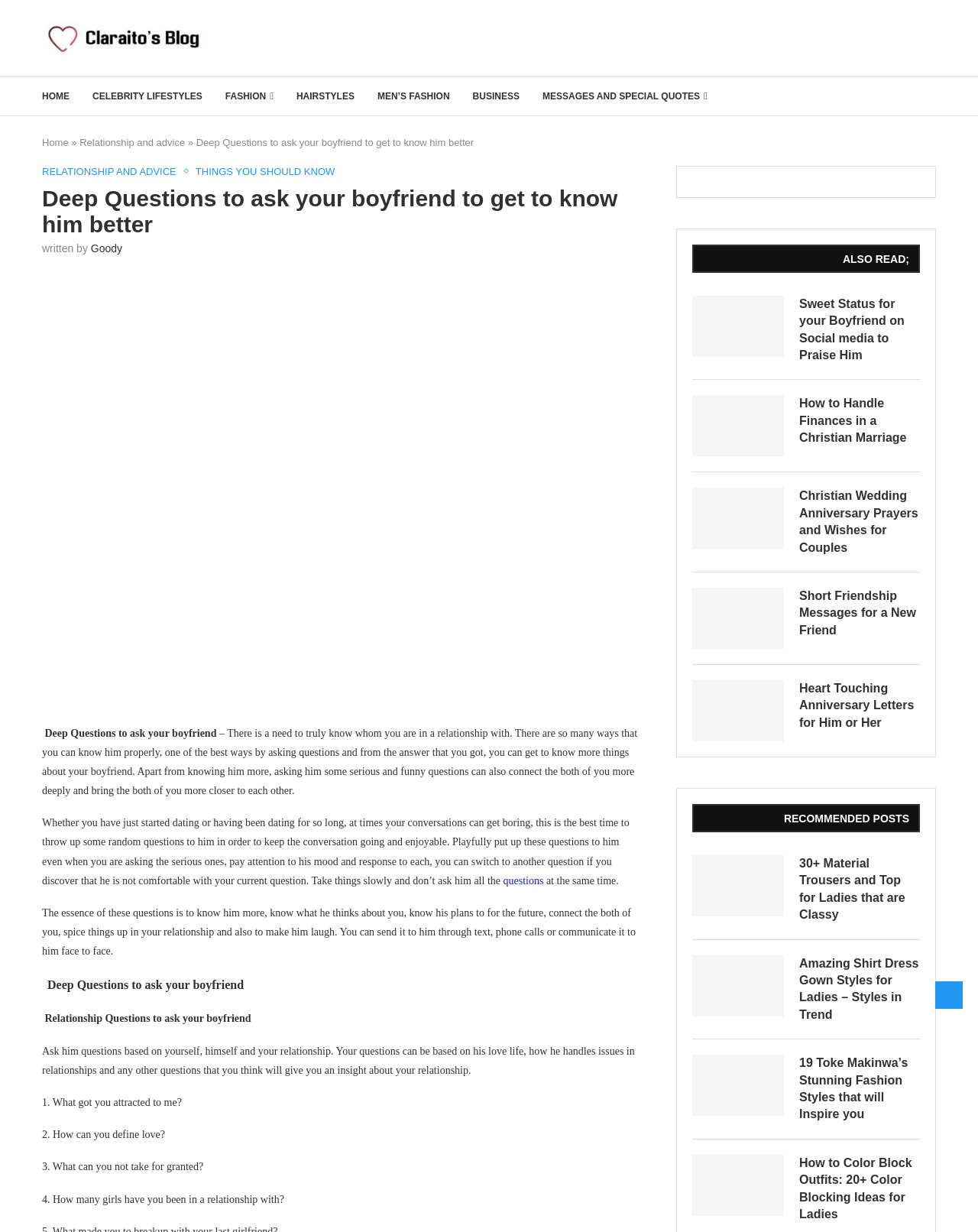What is the purpose of asking deep questions to your boyfriend?
Use the information from the image to give a detailed answer to the question.

According to the webpage, asking deep questions to your boyfriend can help you know him more, connect with him more deeply, and bring you both closer together. It can also help you understand his thoughts, plans, and feelings.